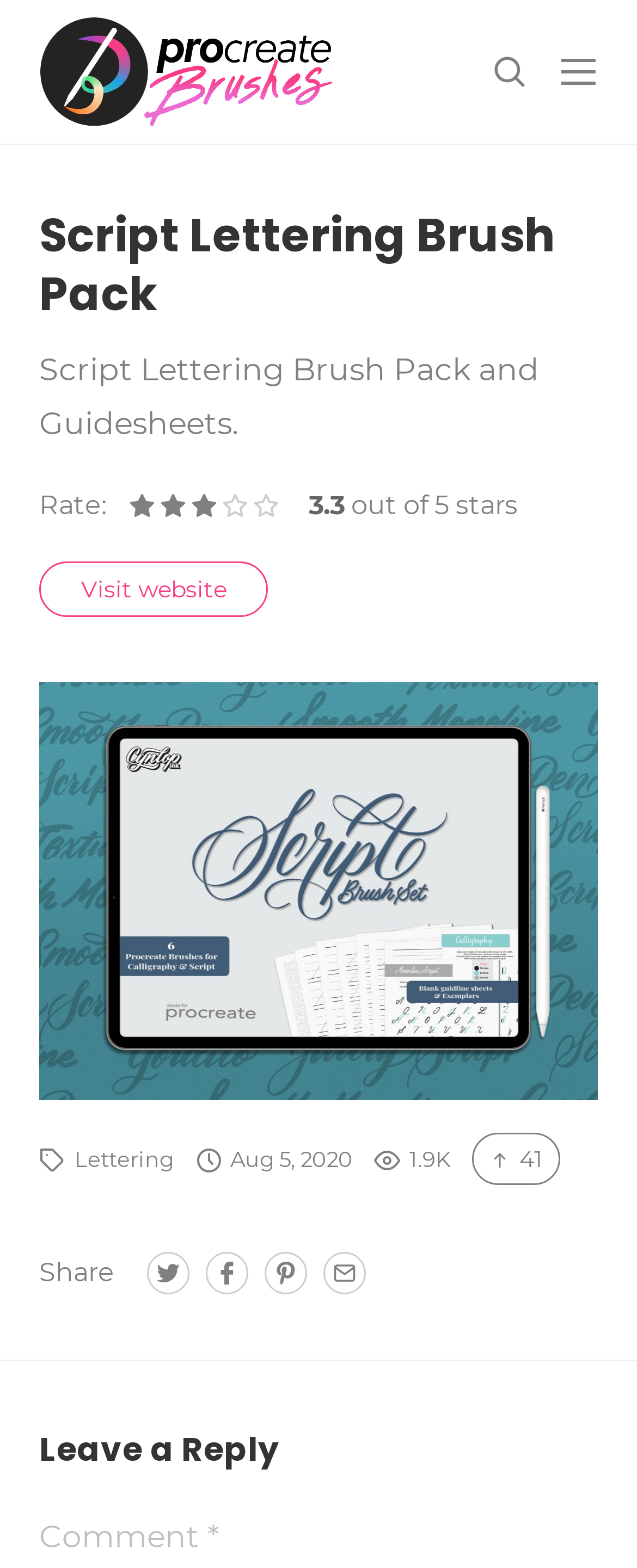Extract the bounding box coordinates of the UI element described: "Lettering". Provide the coordinates in the format [left, top, right, bottom] with values ranging from 0 to 1.

[0.117, 0.731, 0.273, 0.748]